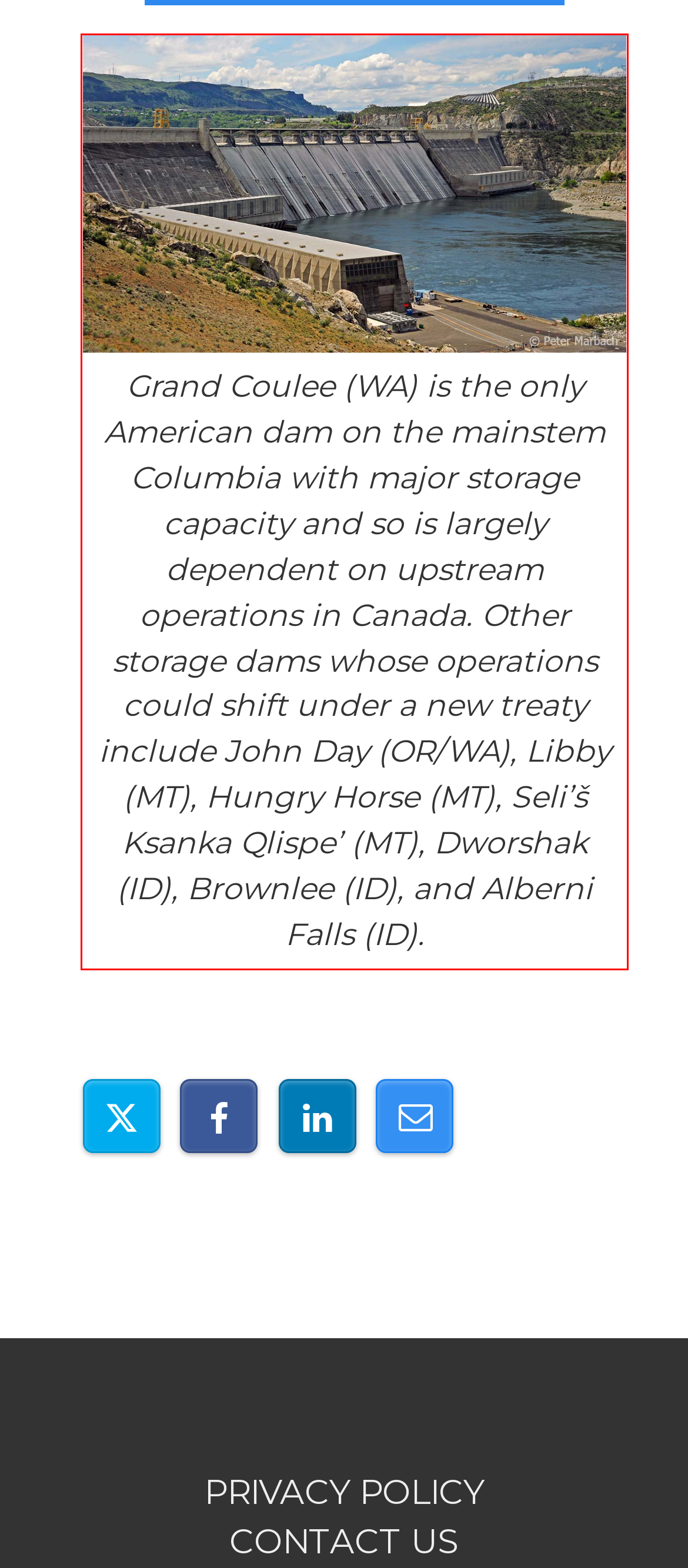You have a webpage screenshot with a red rectangle surrounding a UI element. Extract the text content from within this red bounding box.

Grand Coulee (WA) is the only American dam on the mainstem Columbia with major storage capacity and so is largely dependent on upstream operations in Canada. Other storage dams whose operations could shift under a new treaty include John Day (OR/WA), Libby (MT), Hungry Horse (MT), Seli’š Ksanka Qlispe’ (MT), Dworshak (ID), Brownlee (ID), and Alberni Falls (ID).